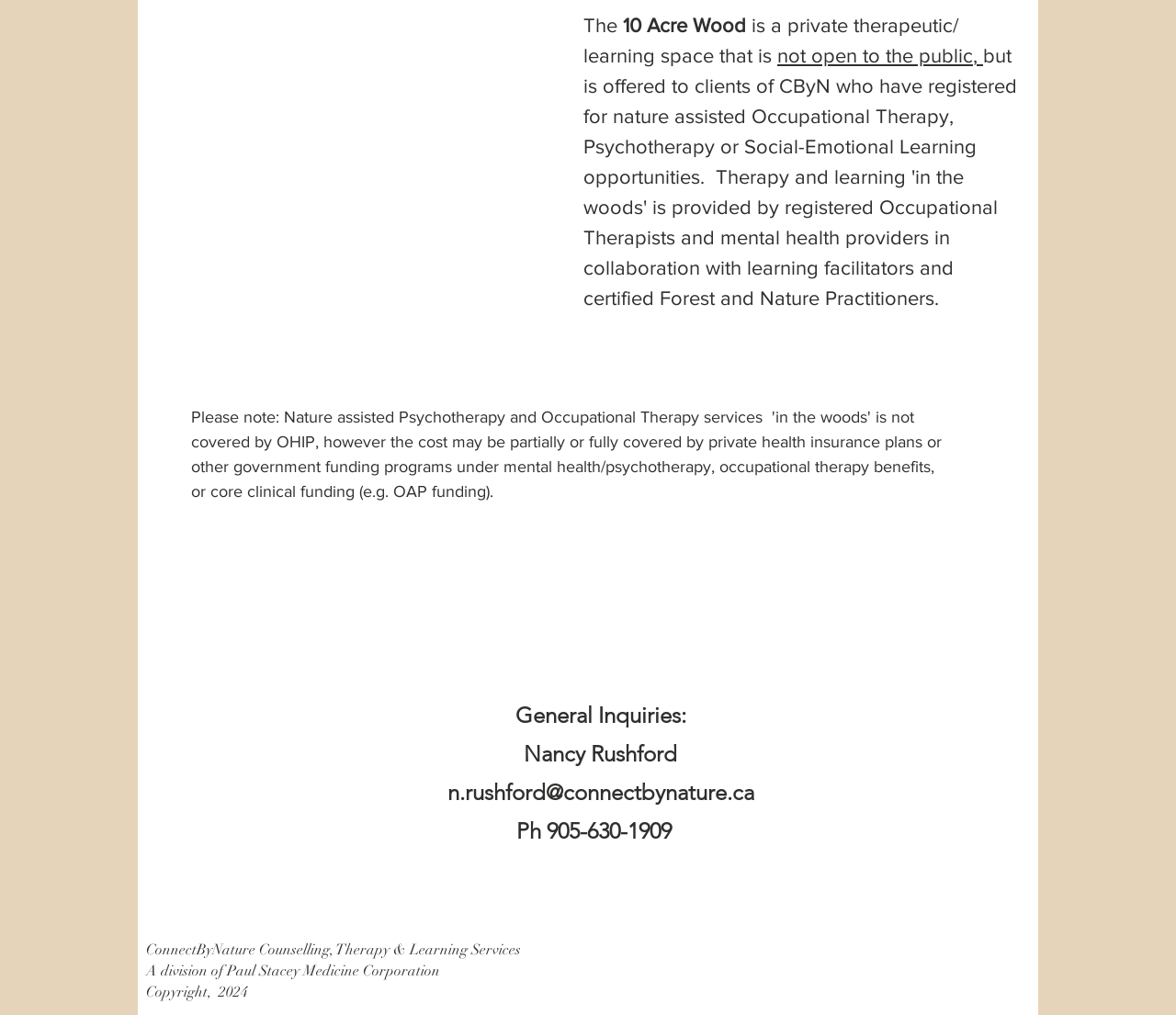Give a one-word or short-phrase answer to the following question: 
What is the name of the corporation that owns ConnectByNature?

Paul Stacey Medicine Corporation